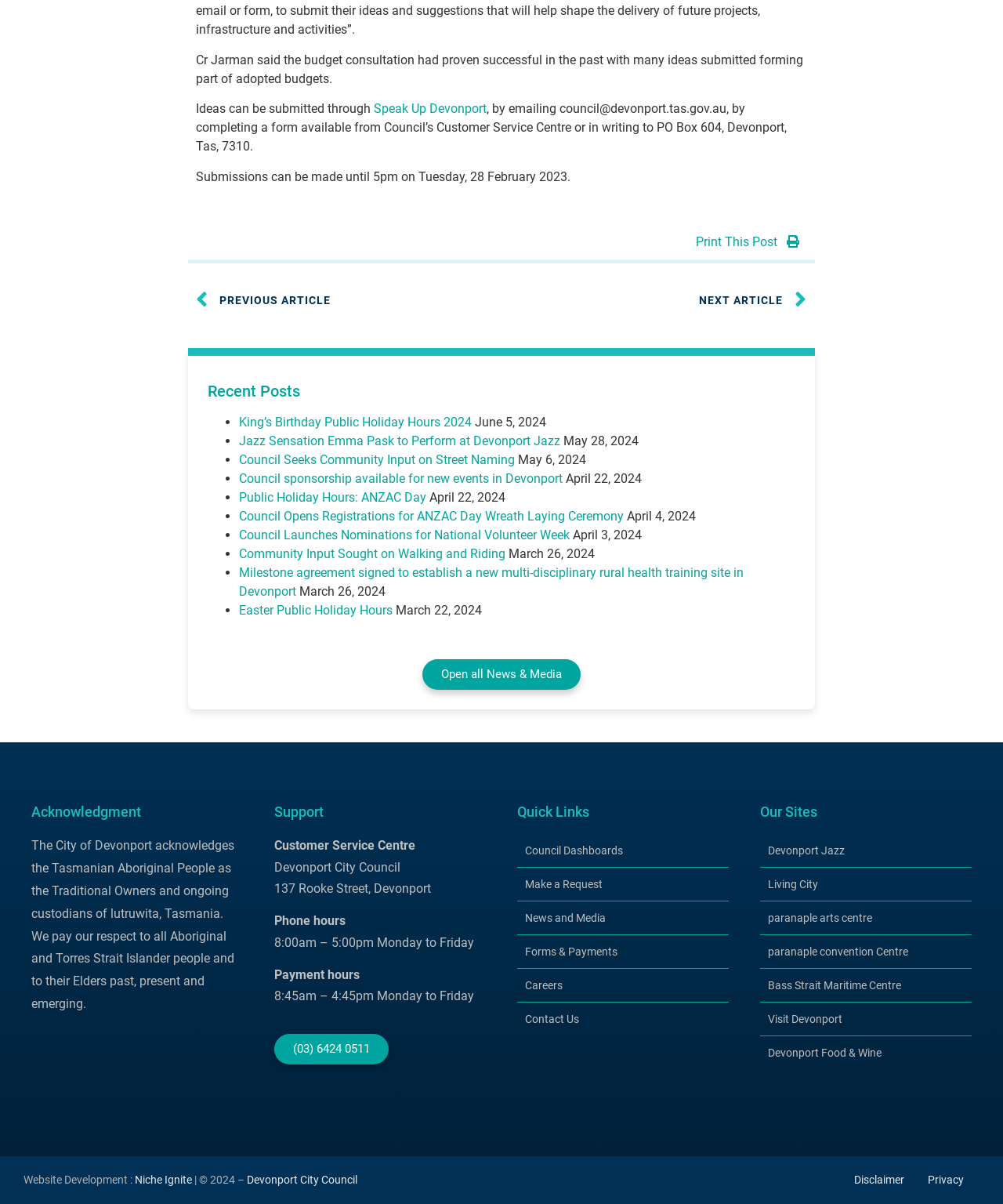Find the bounding box coordinates for the area that should be clicked to accomplish the instruction: "Submit ideas through Speak Up Devonport".

[0.373, 0.084, 0.485, 0.096]